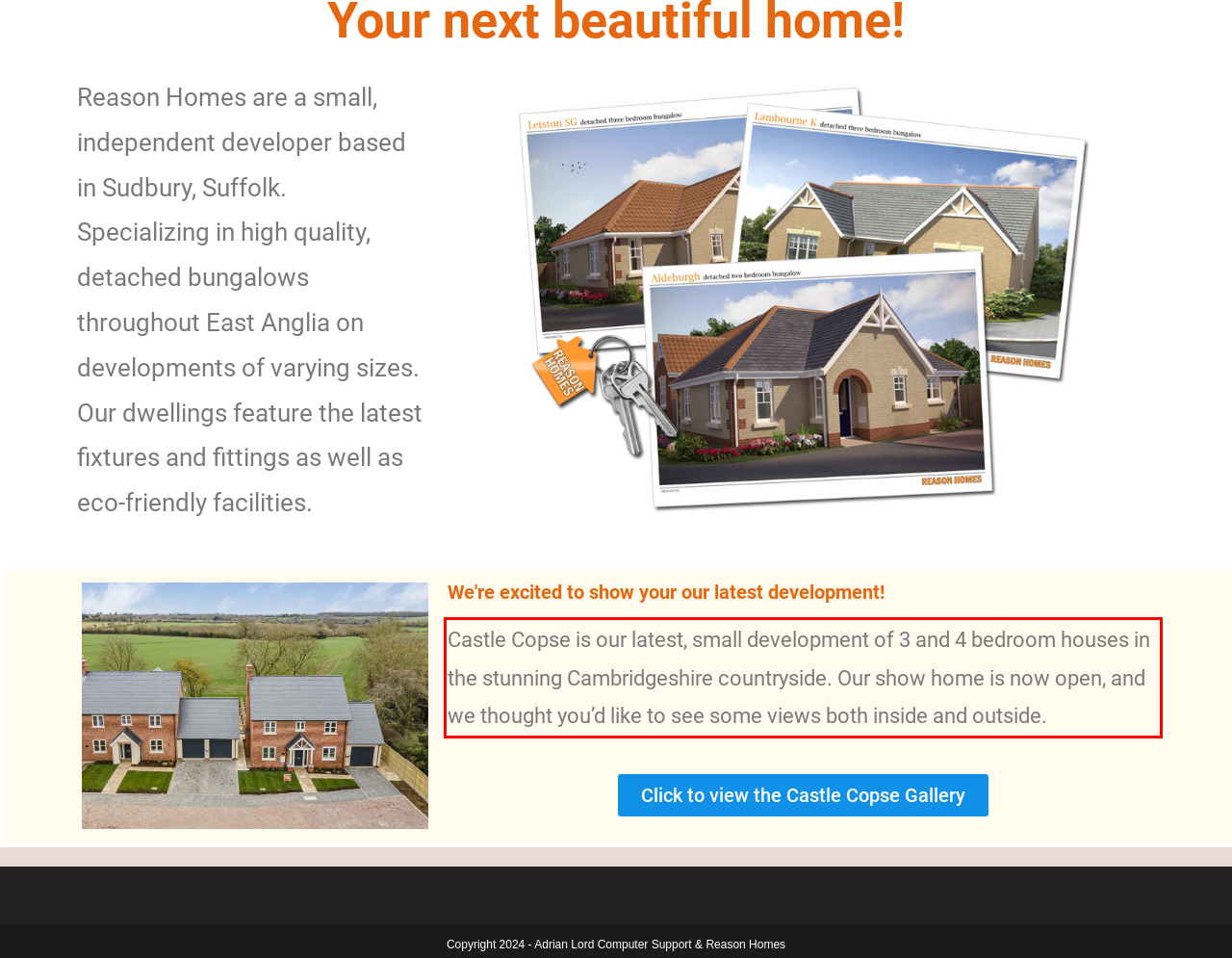Analyze the screenshot of the webpage and extract the text from the UI element that is inside the red bounding box.

Castle Copse is our latest, small development of 3 and 4 bedroom houses in the stunning Cambridgeshire countryside. Our show home is now open, and we thought you’d like to see some views both inside and outside.